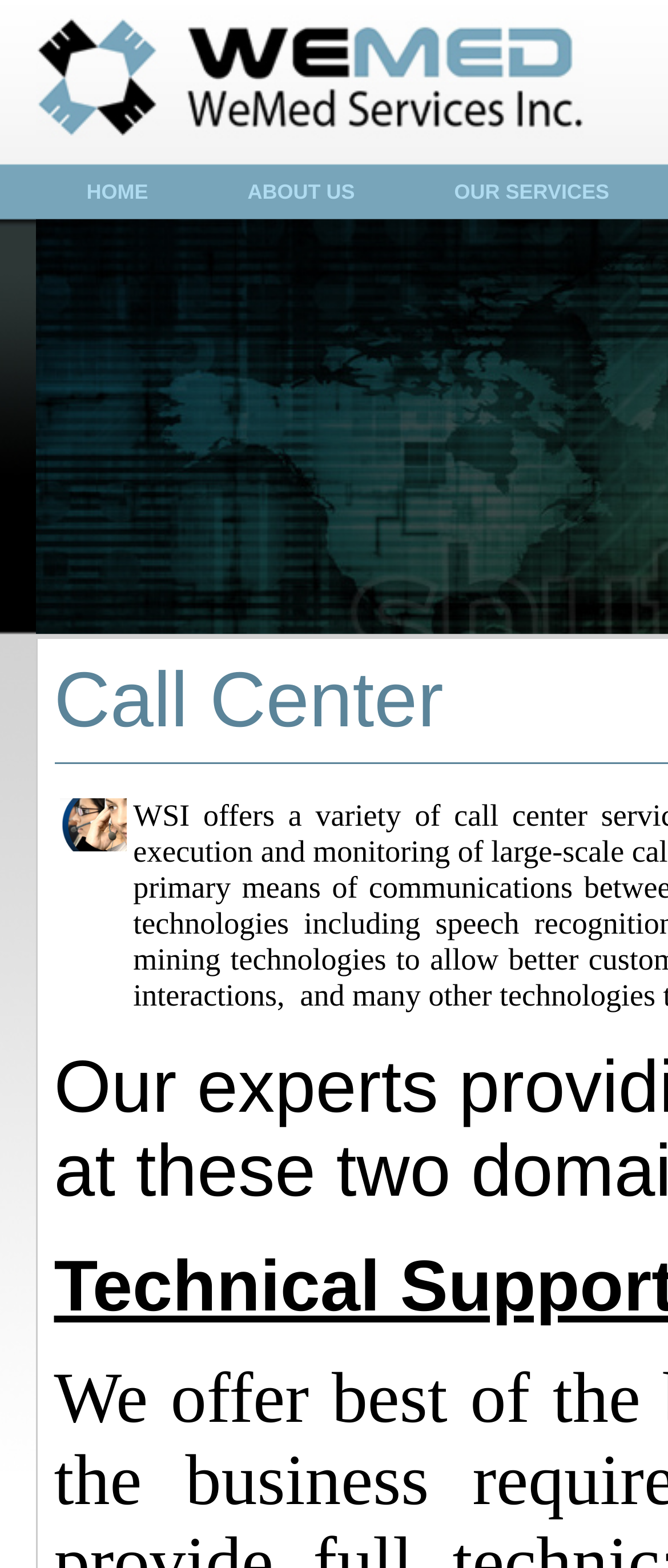Offer a detailed account of what is visible on the webpage.

The webpage is about Wemed Services Inc.'s Call Center. At the top, there is a logo image and a link, likely the website's main logo and a link to the homepage. Below this, there is a navigation menu with three links: "HOME", "ABOUT US", and "OUR SERVICES", which are evenly spaced and horizontally aligned. 

The "OUR SERVICES" link is accompanied by a table cell containing an image, which is positioned slightly below the navigation menu. This image is likely a service-related icon or graphic.